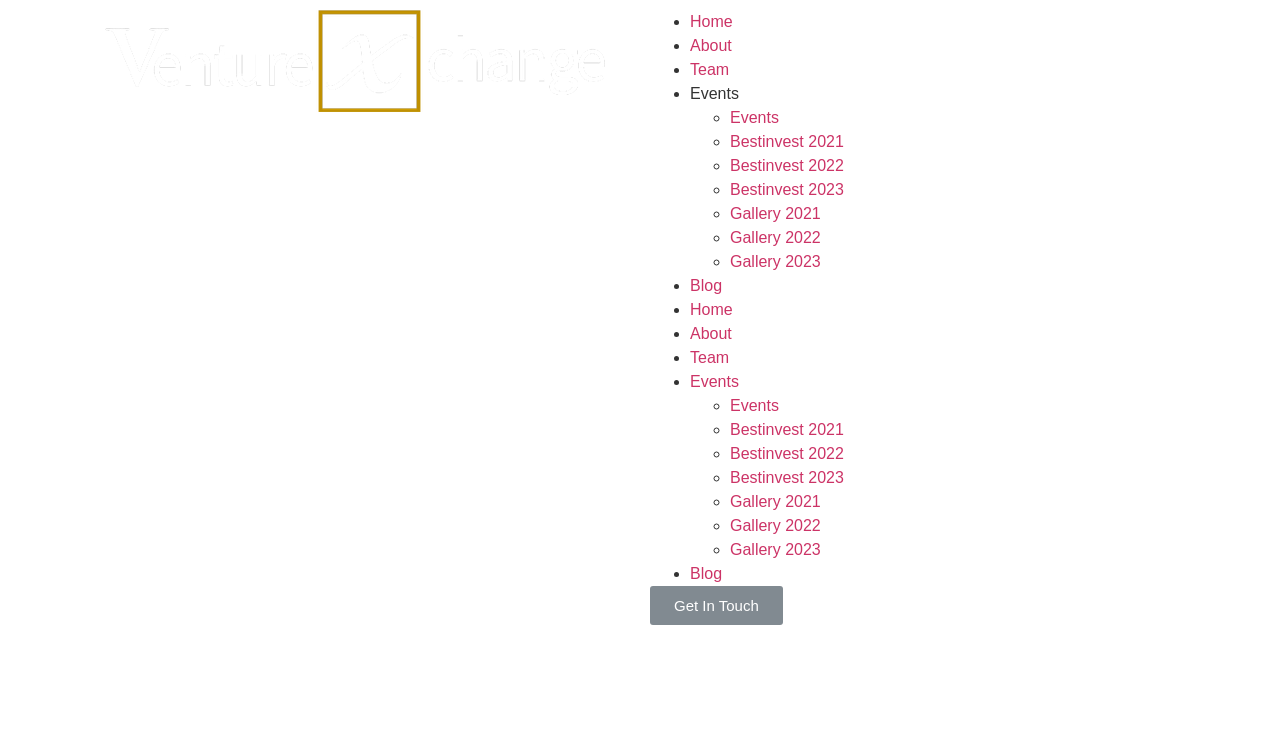Use the details in the image to answer the question thoroughly: 
What is the text on the button at the bottom?

I examined the button at the bottom of the page and found that it has the text 'Get In Touch'.